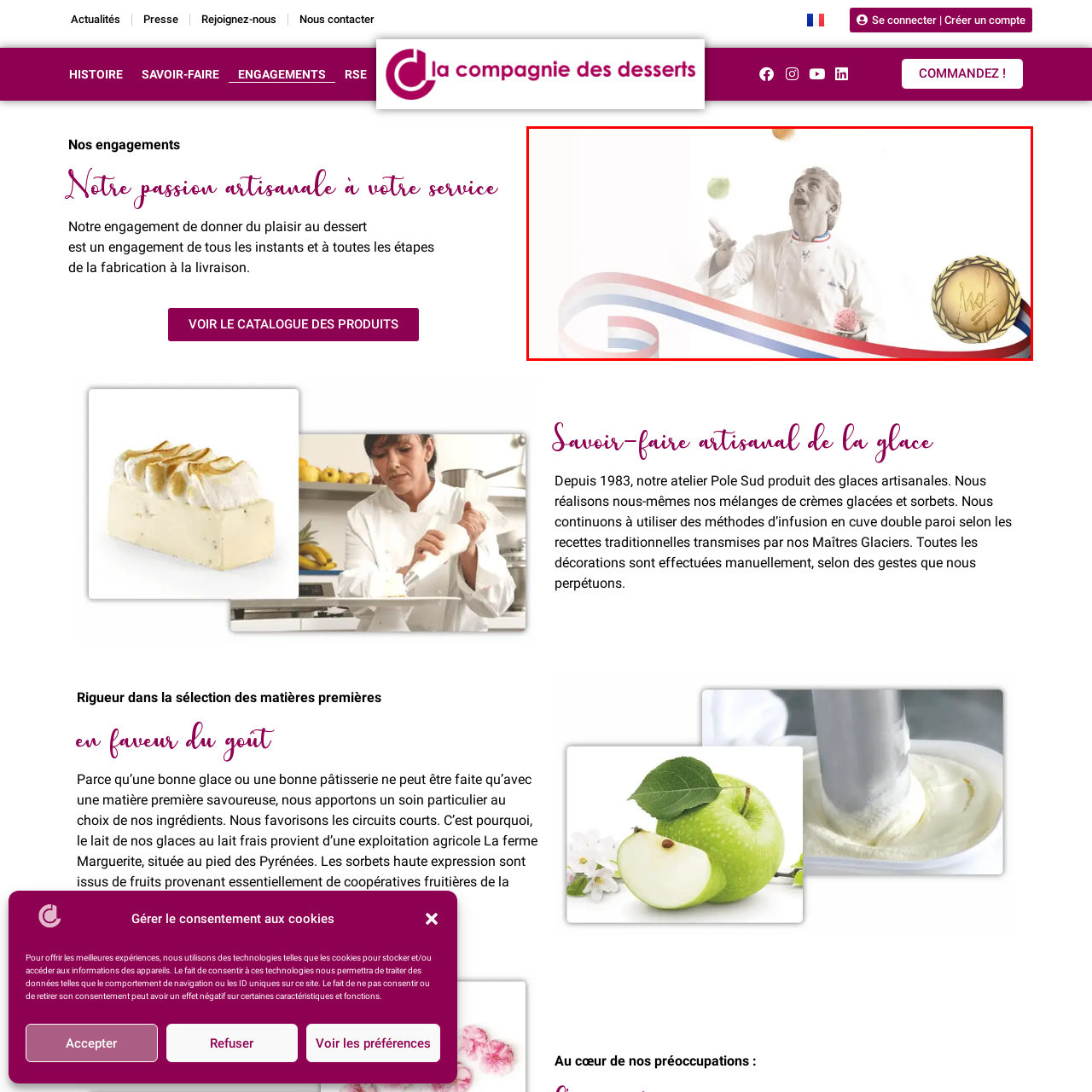Look closely at the zone within the orange frame and give a detailed answer to the following question, grounding your response on the visual details: 
What title is represented by the gold medal?

The caption explains that the gold medal in the image represents the prestigious title of 'Meilleur Ouvrier de France', which translates to 'Best Craftsman of France'.